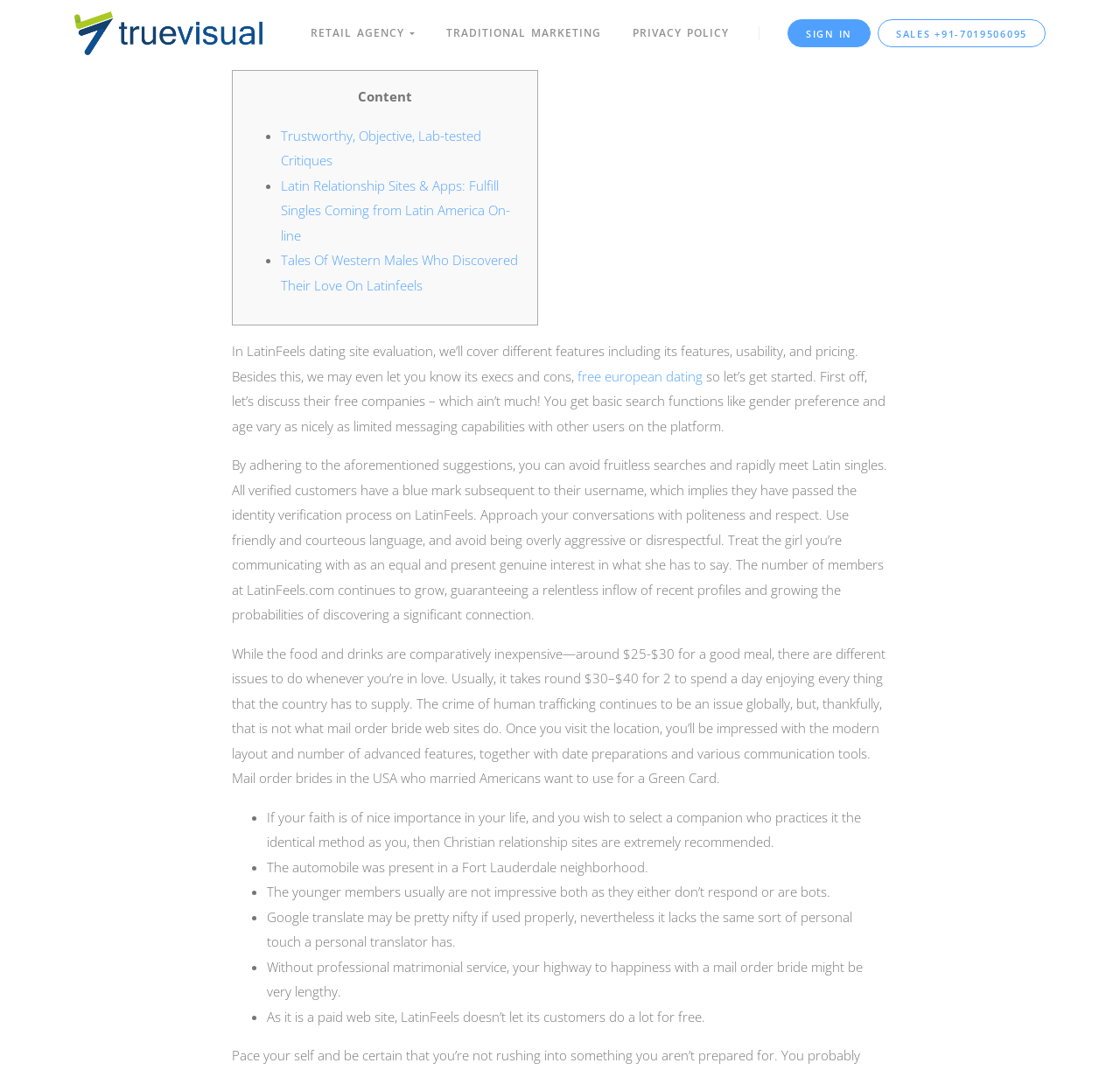Illustrate the webpage with a detailed description.

This webpage is a review of Latinfeels, a dating site, and provides an in-depth analysis of its features, usability, and pricing. At the top of the page, there is a header section with links to "TrueVisual", "RETAIL AGENCY", "TRADITIONAL MARKETING", "PRIVACY POLICY", "SIGN IN", and "SALES +91-7019506095". Below this section, there is a table of contents with three list items, each linking to a different section of the review.

The main content of the review is divided into several sections. The first section discusses the features of Latinfeels, including its free services, such as basic search functions and limited messaging capabilities. The second section provides tips for users on how to avoid fruitless searches and meet Latin singles, including being polite and respectful in conversations.

The review also discusses the cost of using the site, including the price of meals and activities in Latin America, and the importance of using a professional matrimonial service to find a mail-order bride. Additionally, there are several sections that list pros and cons of using Latinfeels, including the site's modern layout and advanced features, as well as the lack of impressive young members and the need for a personal translator.

Throughout the review, there are several links to other relevant topics, such as Christian dating sites and the importance of faith in relationships. The review concludes with a summary of the site's features and a recommendation for users.